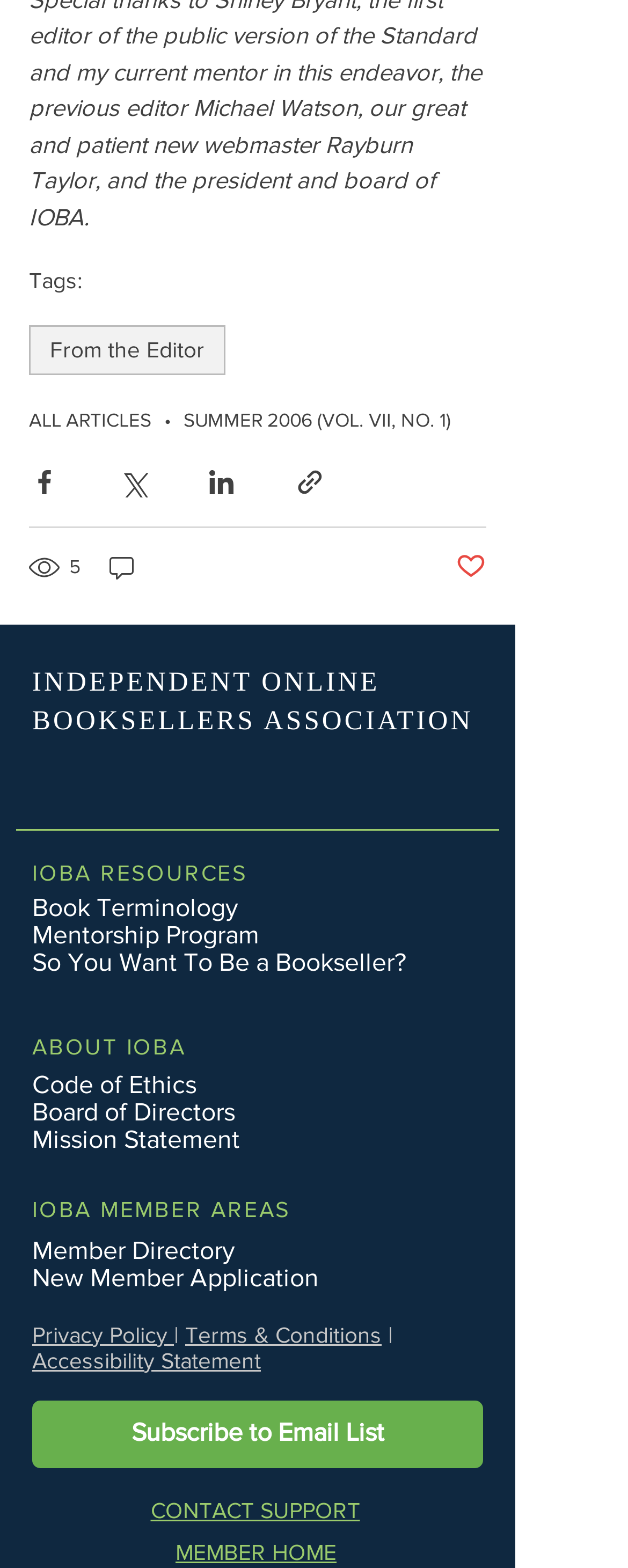Please give a short response to the question using one word or a phrase:
How many social media links are available?

3